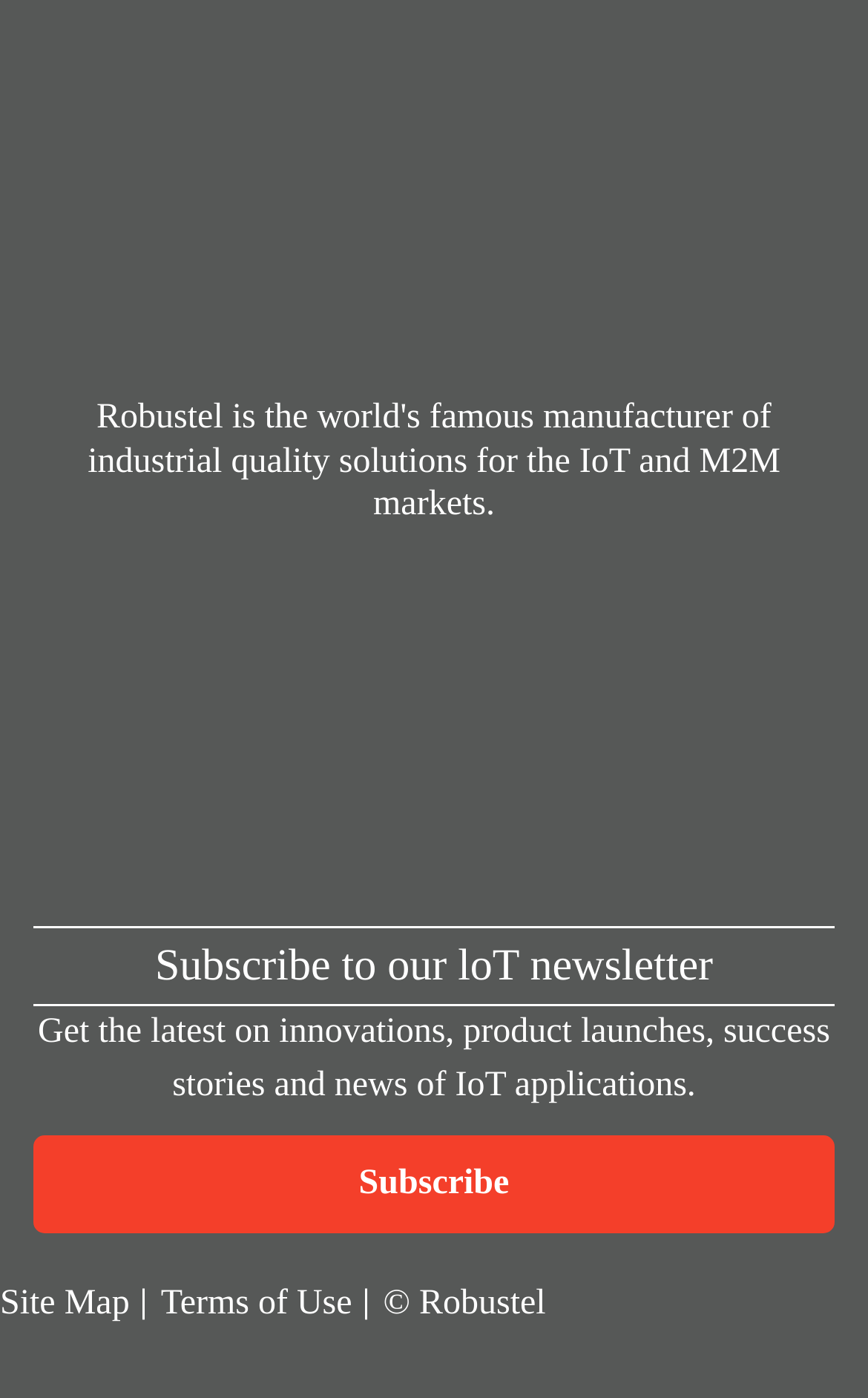Pinpoint the bounding box coordinates of the element to be clicked to execute the instruction: "View Robustel's social media on Facebook".

[0.292, 0.392, 0.369, 0.63]